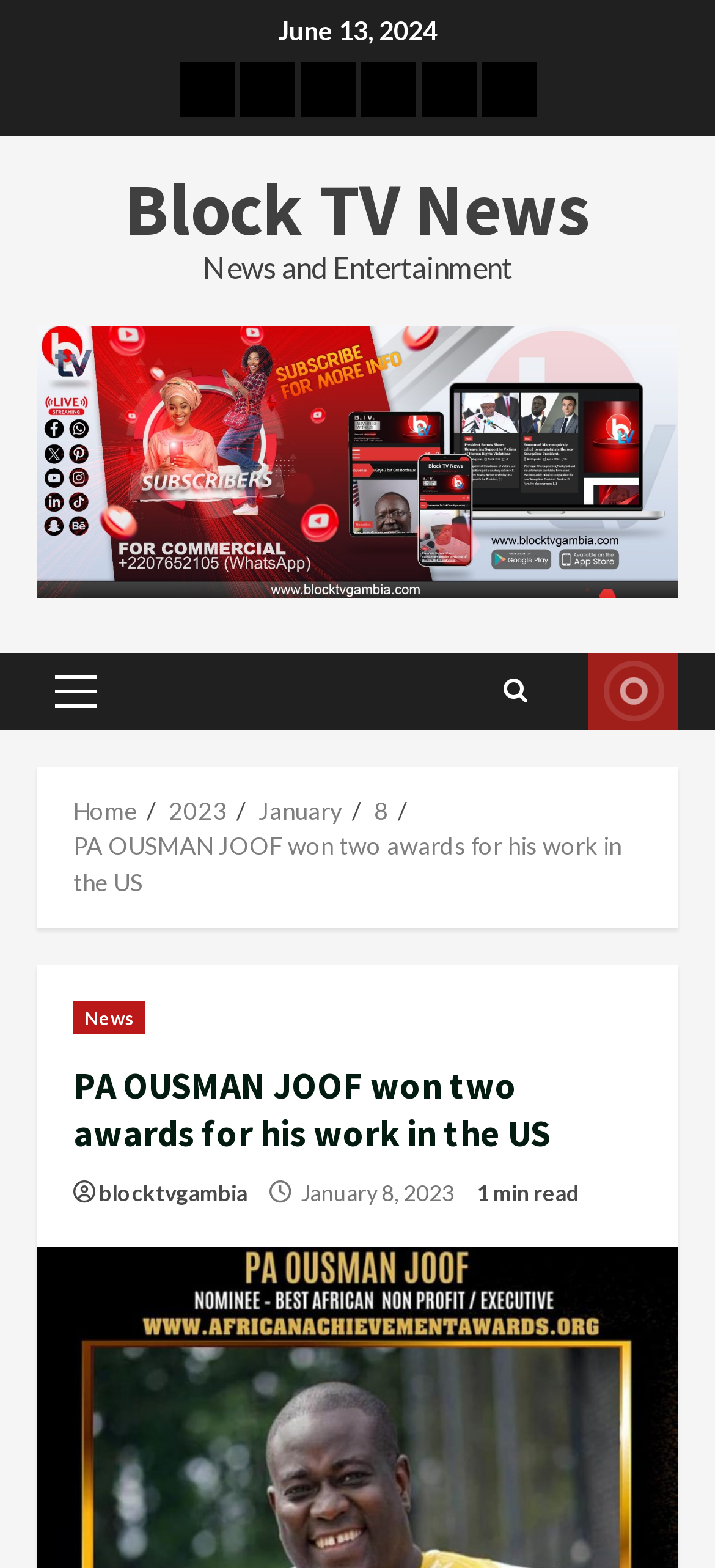What is the primary heading on this webpage?

PA OUSMAN JOOF won two awards for his work in the US